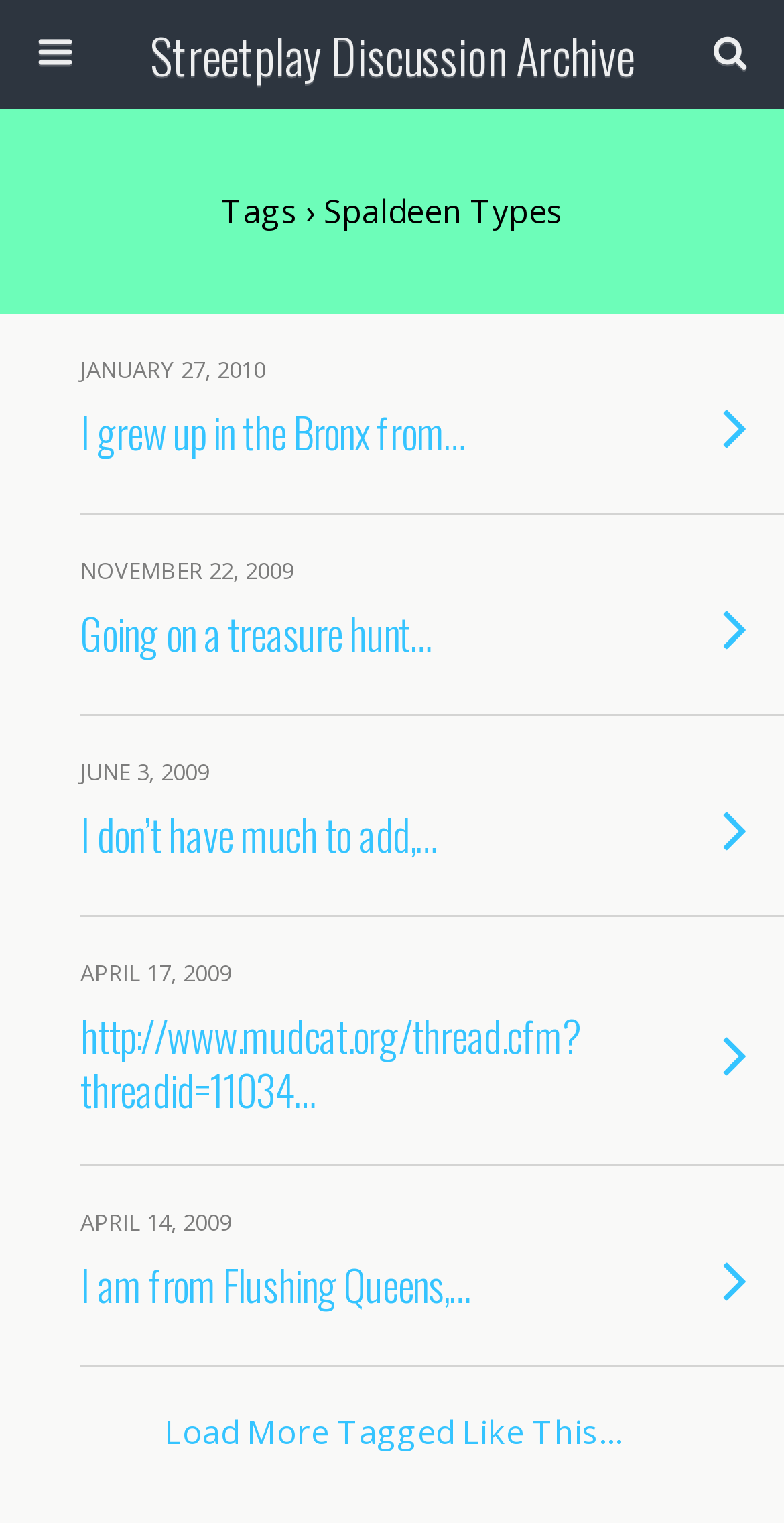Answer the question with a single word or phrase: 
What is the function of the 'Load More Tagged Like This…' link?

Load more discussions